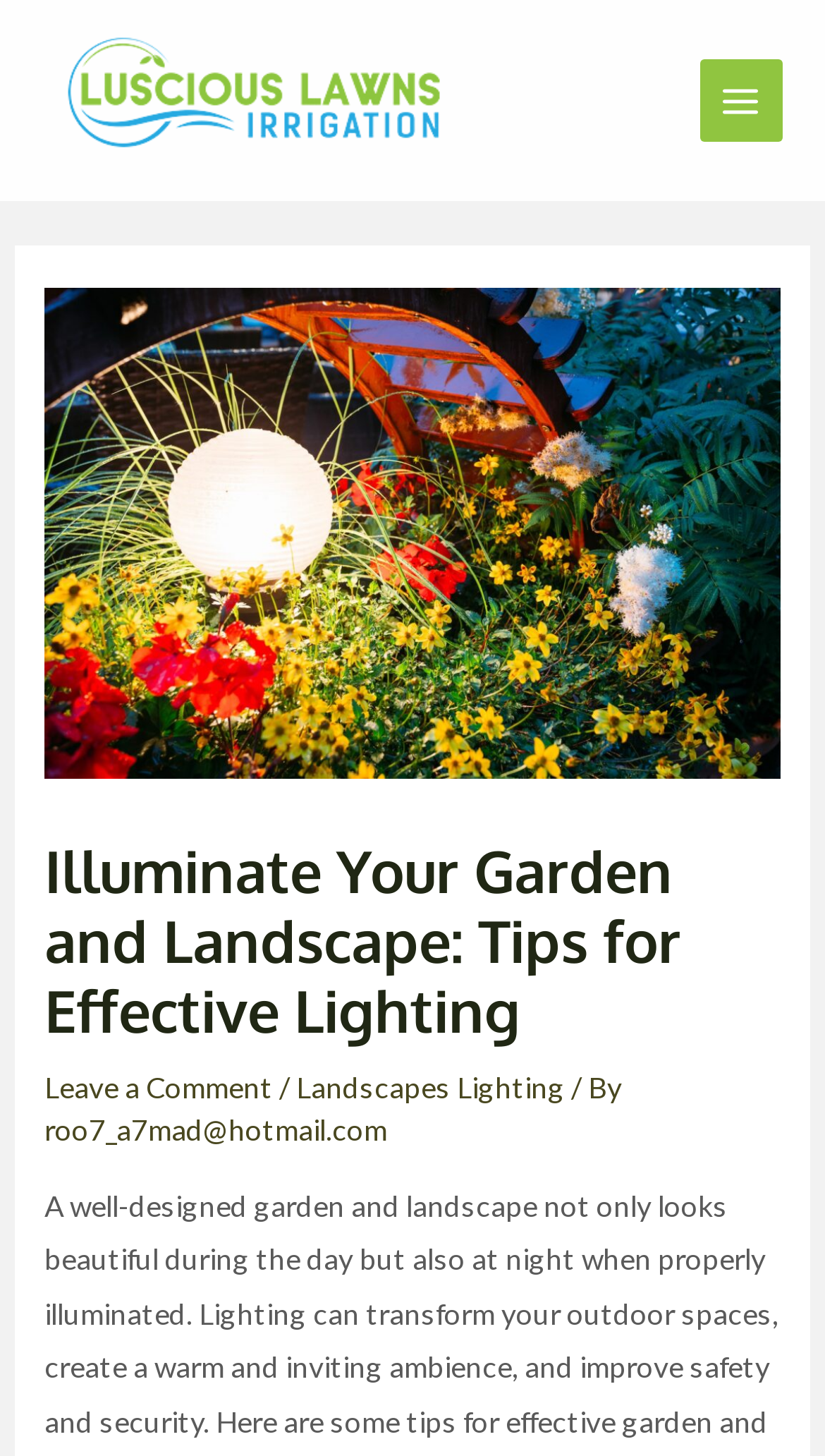Summarize the webpage in an elaborate manner.

The webpage is about garden and landscape lighting, with a focus on effective lighting design. At the top left of the page, there is a logo image of "Luscious Lawns Irrigation" accompanied by a link with the same name. To the right of the logo, there is a "Main Menu" button.

Below the logo and menu button, there is a large header section that spans almost the entire width of the page. Within this section, there is a decorative image of a small garden light in a flower bed, taking up about half of the section's height. Above the image, there is a heading that reads "Illuminate Your Garden and Landscape: Tips for Effective Lighting". Below the image, there are three links: "Leave a Comment", "Landscapes Lighting", and an email address "roo7_a7mad@hotmail.com", separated by forward slashes.

The overall layout of the page is clean, with a clear hierarchy of elements. The use of images and headings helps to break up the text and create a visually appealing design.